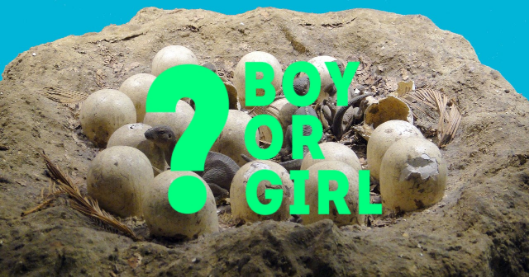Based on the image, provide a detailed and complete answer to the question: 
What is peeking out of the nest?

According to the caption, a small creature is peeking out of the nest, inviting curiosity about its gender, which further emphasizes the question of sex determination in species.